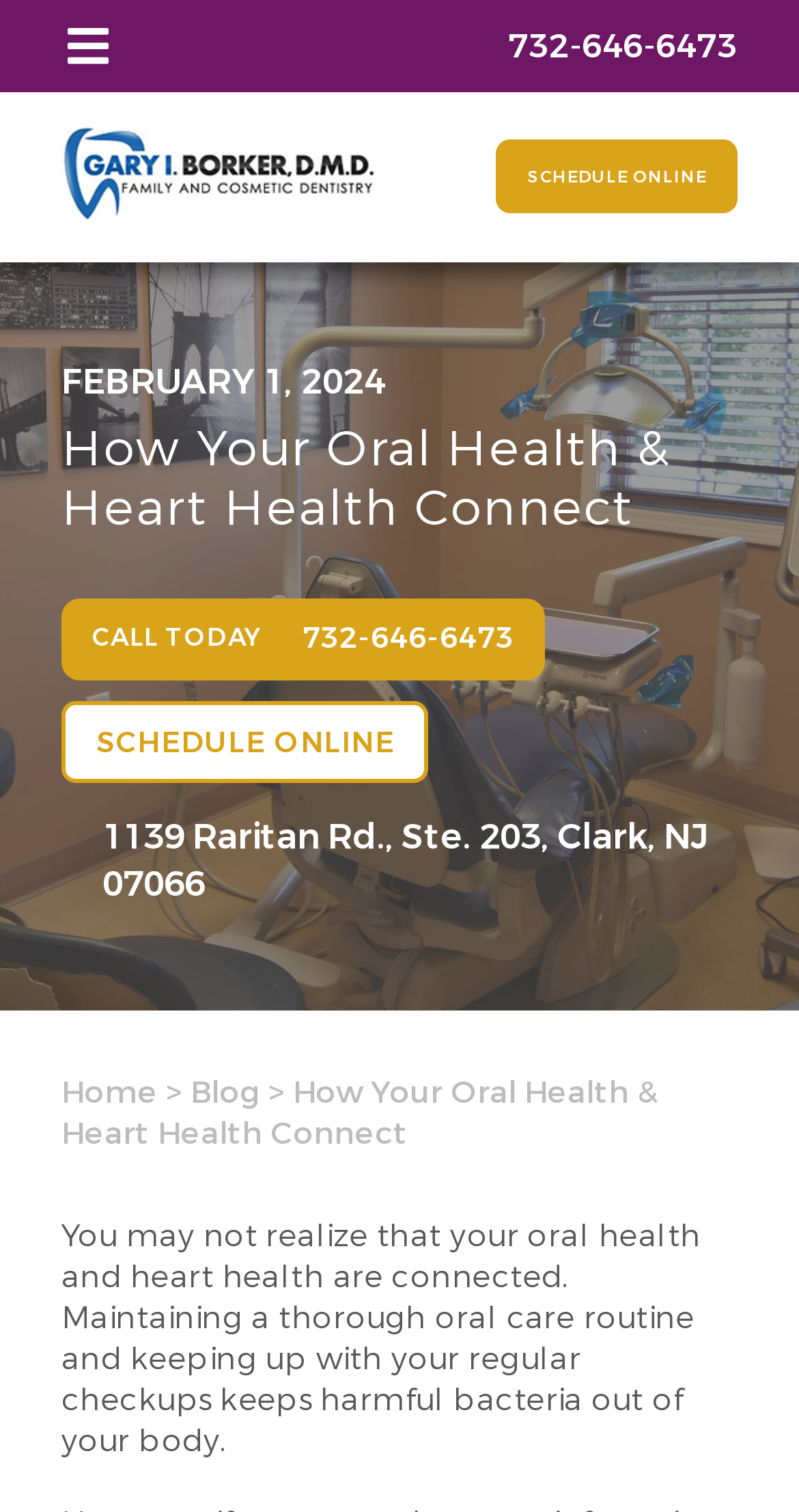Offer an extensive depiction of the webpage and its key elements.

The webpage is about the connection between oral health and heart health in Clark, NJ. At the top, there is a logo image on the left and a phone number "732-646-6473" on the right. Below this, there is a section with a heading "How Your Oral Health & Heart Health Connect" and a subheading "Gary I. Borker, D.M.D." accompanied by a small image of the doctor. 

To the right of the doctor's information, there is a call-to-action button "SCHEDULE ONLINE". The date "FEBRUARY 1, 2024" is displayed below the doctor's information. The main heading "How Your Oral Health & Heart Health Connect" is prominent in the middle of the page, followed by a paragraph of text that explains the connection between oral health and heart health. 

There are two call-to-action buttons, "CALL TODAY 732-646-6473" and "SCHEDULE ONLINE", placed below the main heading. An address "1139 Raritan Rd., Ste. 203, Clark, NJ 07066" is displayed below these buttons. At the bottom of the page, there is a navigation menu with links to "Home", "Blog", and a repetition of the main heading "How Your Oral Health & Heart Health Connect".